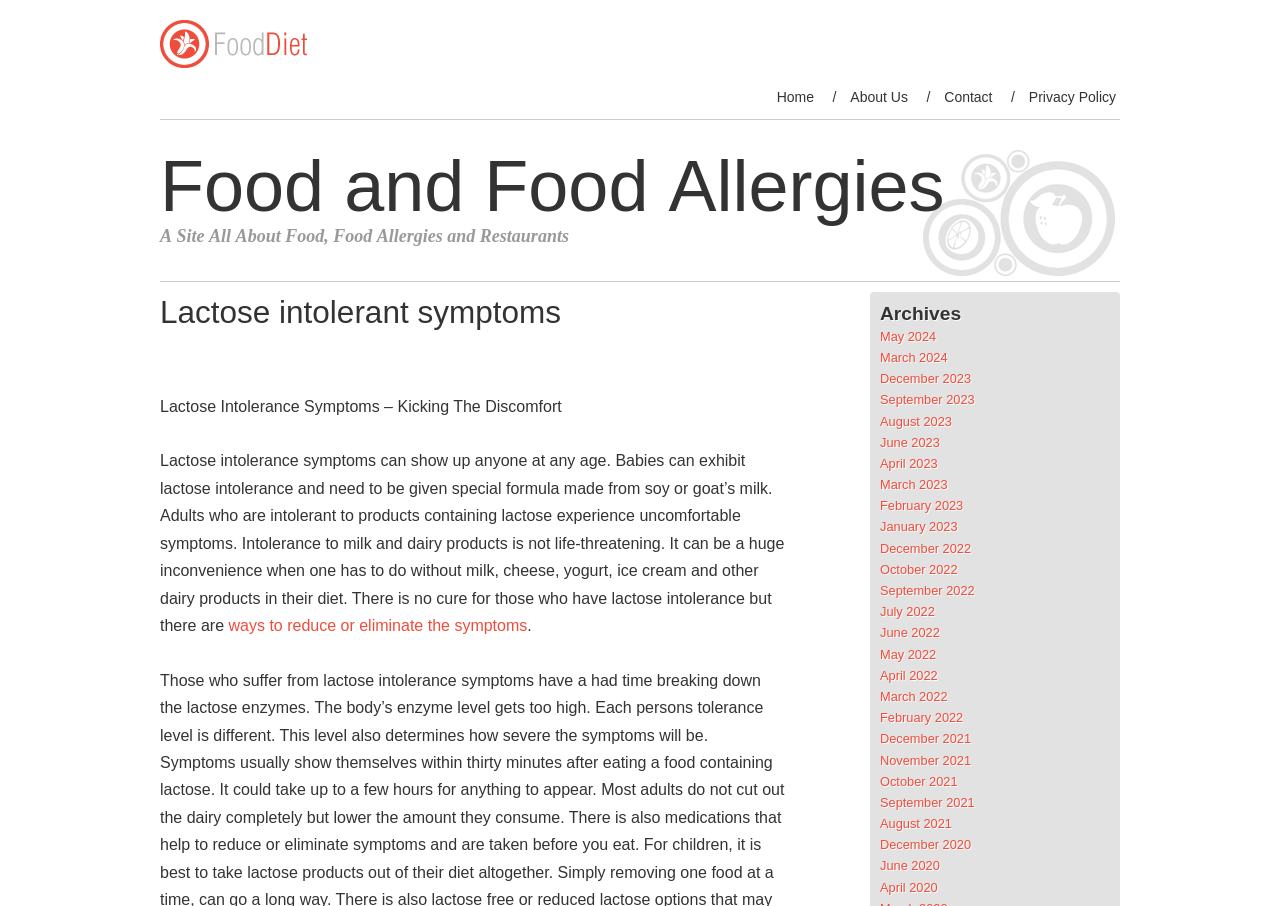Locate the bounding box of the UI element defined by this description: "Contact". The coordinates should be given as four float numbers between 0 and 1, formatted as [left, top, right, bottom].

[0.735, 0.094, 0.779, 0.12]